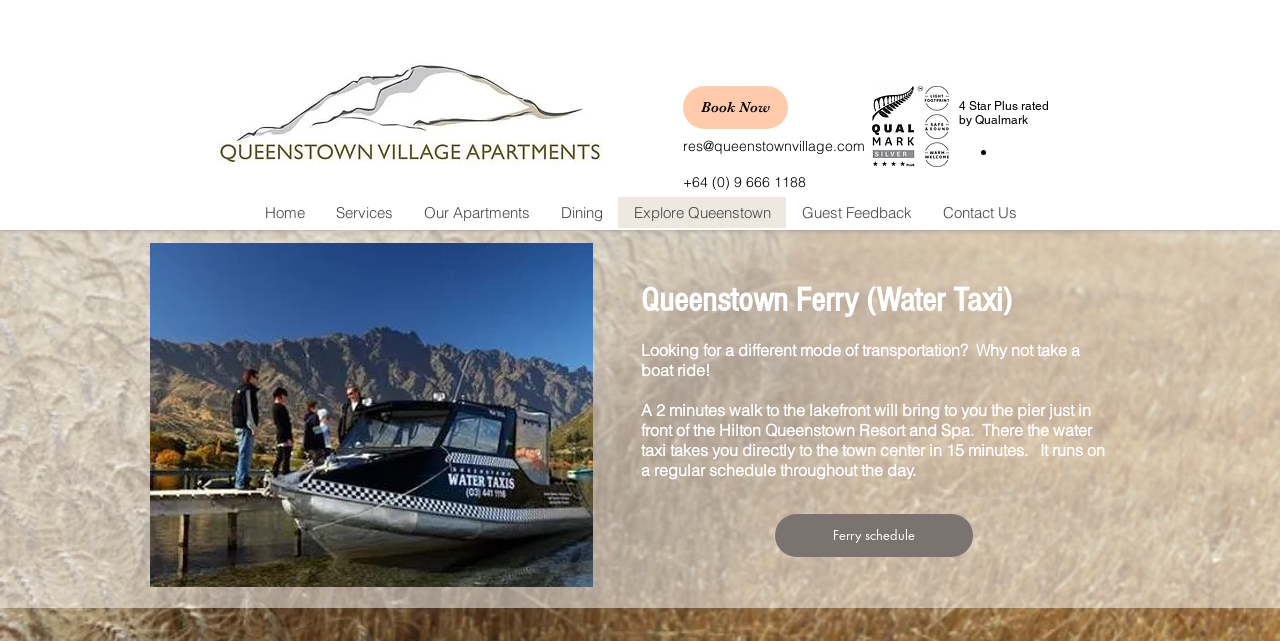Please identify the bounding box coordinates of the element that needs to be clicked to perform the following instruction: "Click the Book Now link".

[0.534, 0.134, 0.616, 0.201]